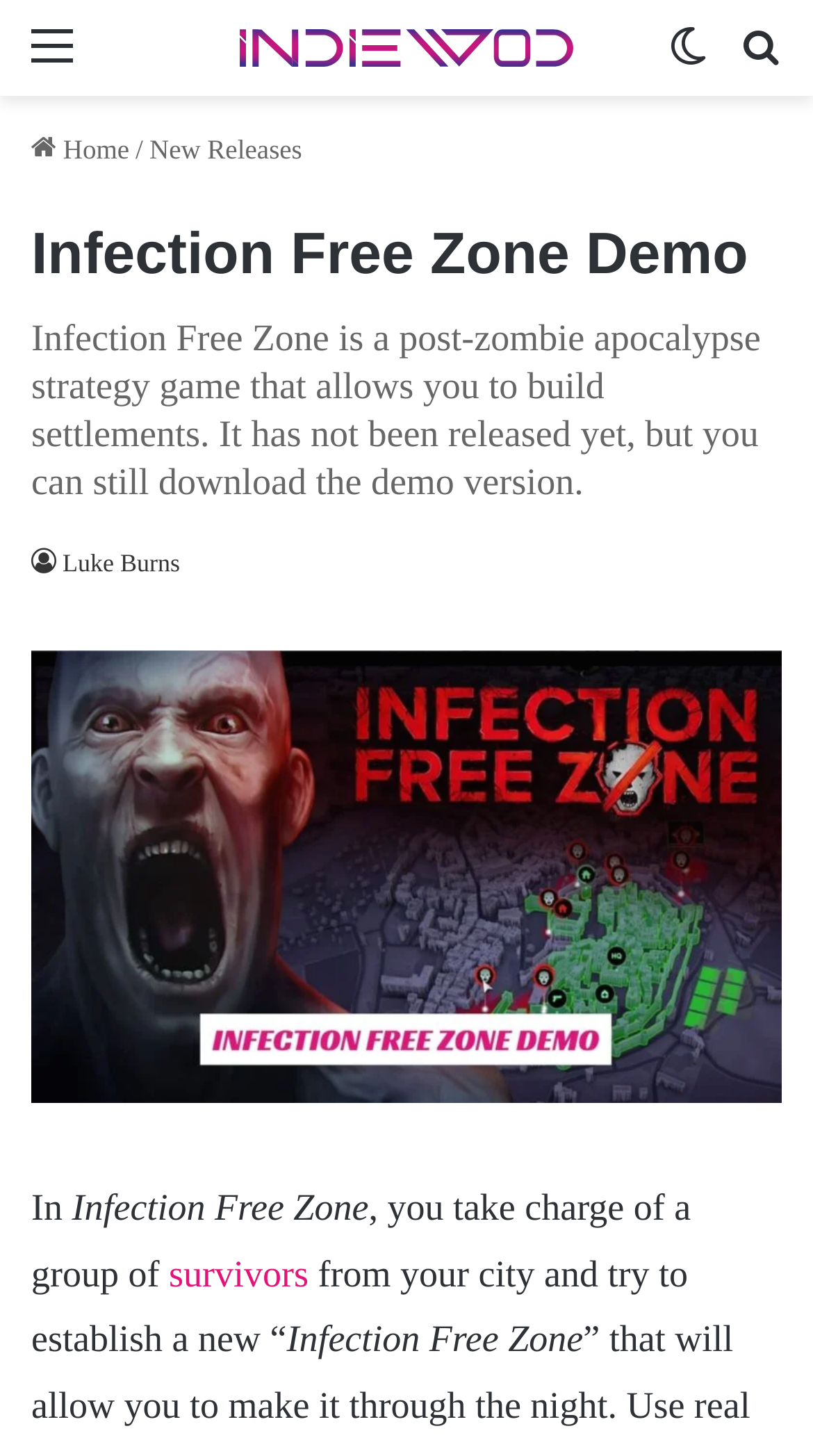Please locate the UI element described by "survivors" and provide its bounding box coordinates.

[0.208, 0.853, 0.379, 0.882]